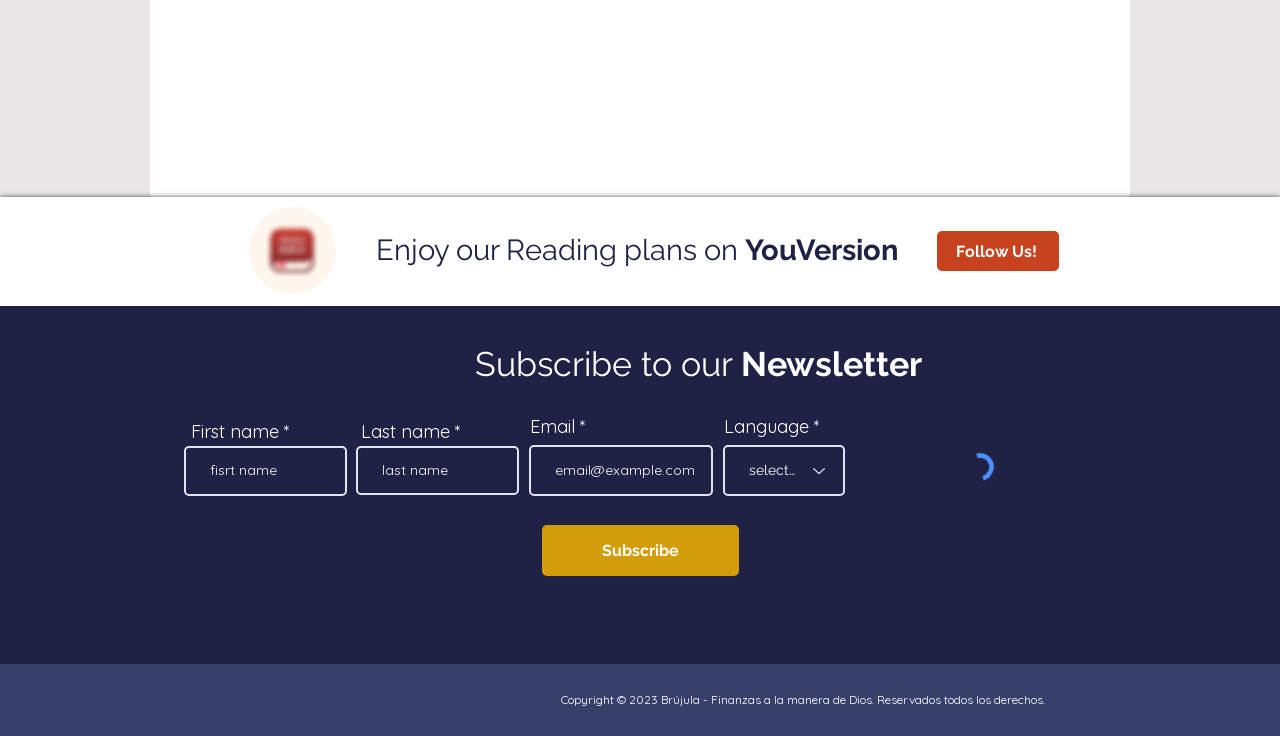Please identify the coordinates of the bounding box that should be clicked to fulfill this instruction: "Enter first name".

[0.144, 0.606, 0.271, 0.674]